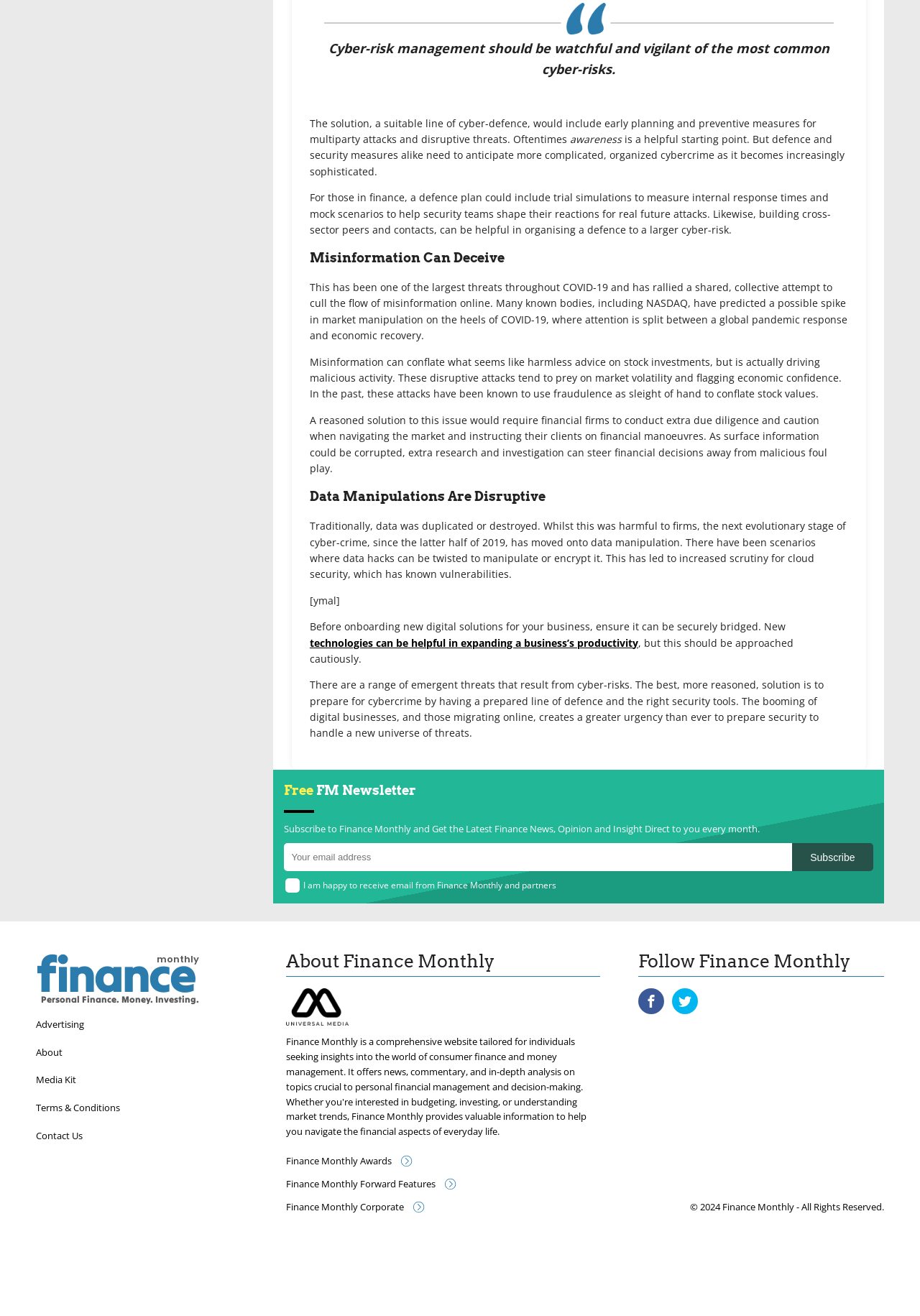Provide the bounding box coordinates of the HTML element this sentence describes: "SPATIAL.io". The bounding box coordinates consist of four float numbers between 0 and 1, i.e., [left, top, right, bottom].

None